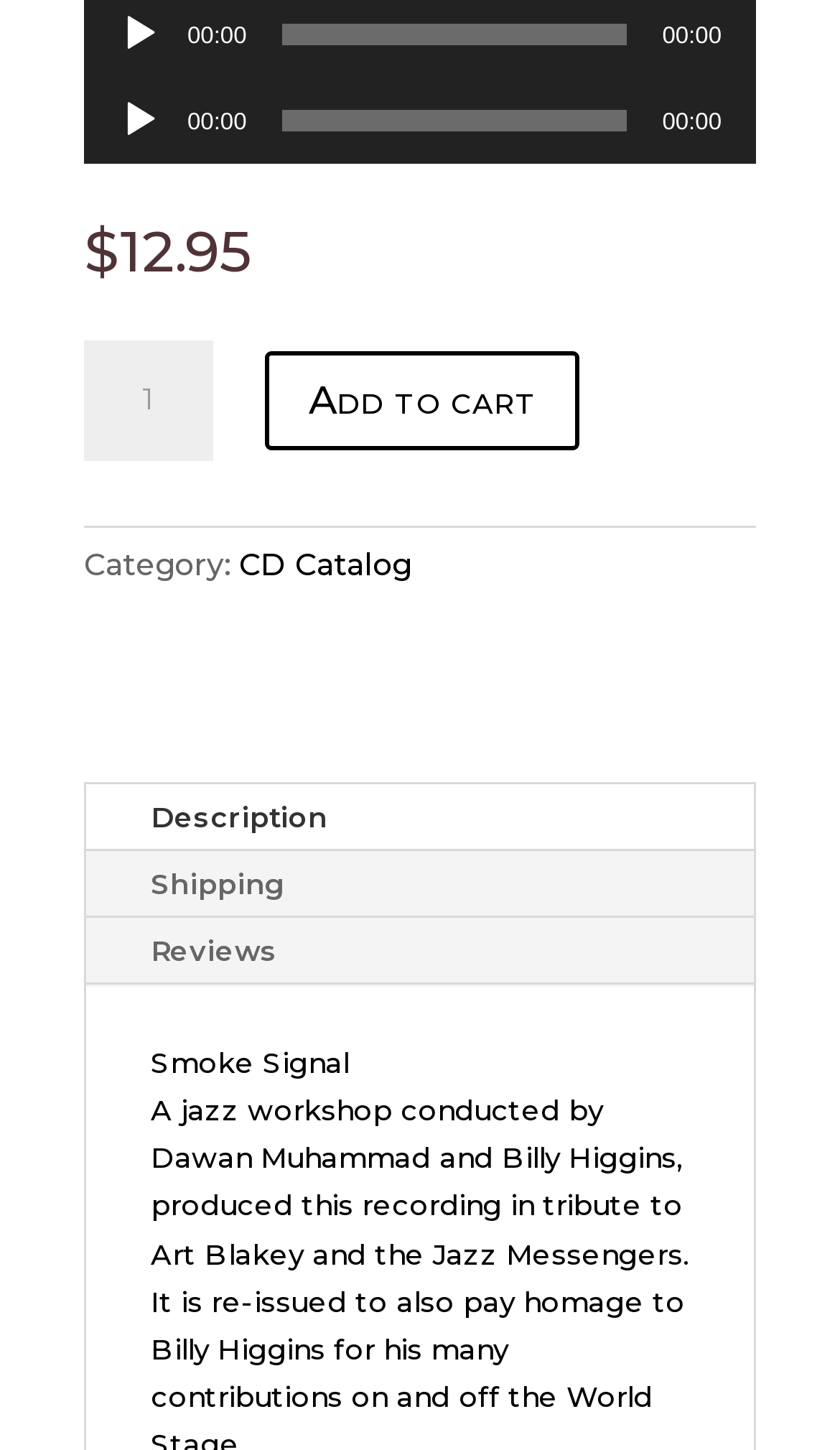What is the current time displayed on the audio player?
Answer the question in a detailed and comprehensive manner.

The current time displayed on the audio player can be found on the static text elements with the text '00:00' which are located above the time slider elements.